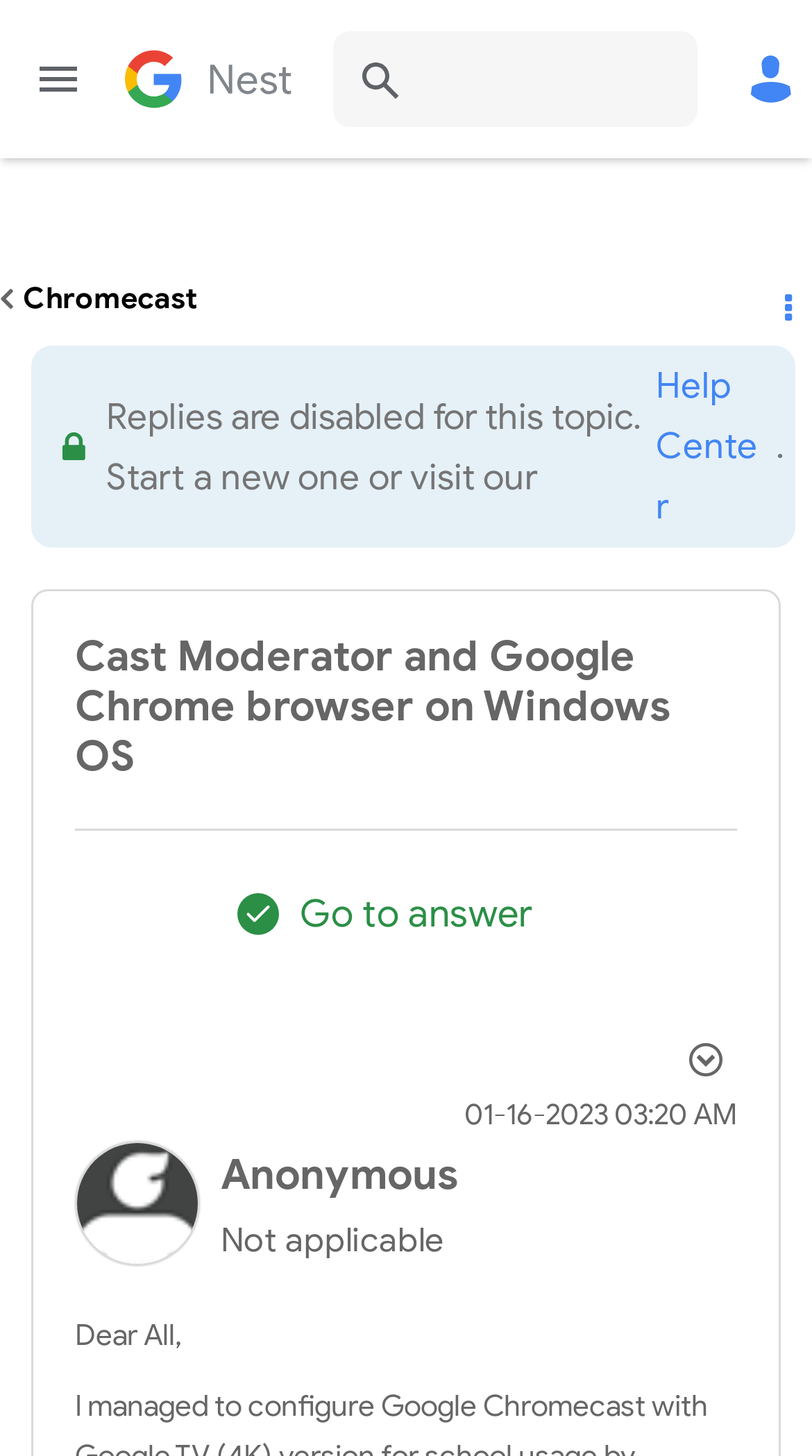Identify the title of the webpage and provide its text content.

Google Nest Community